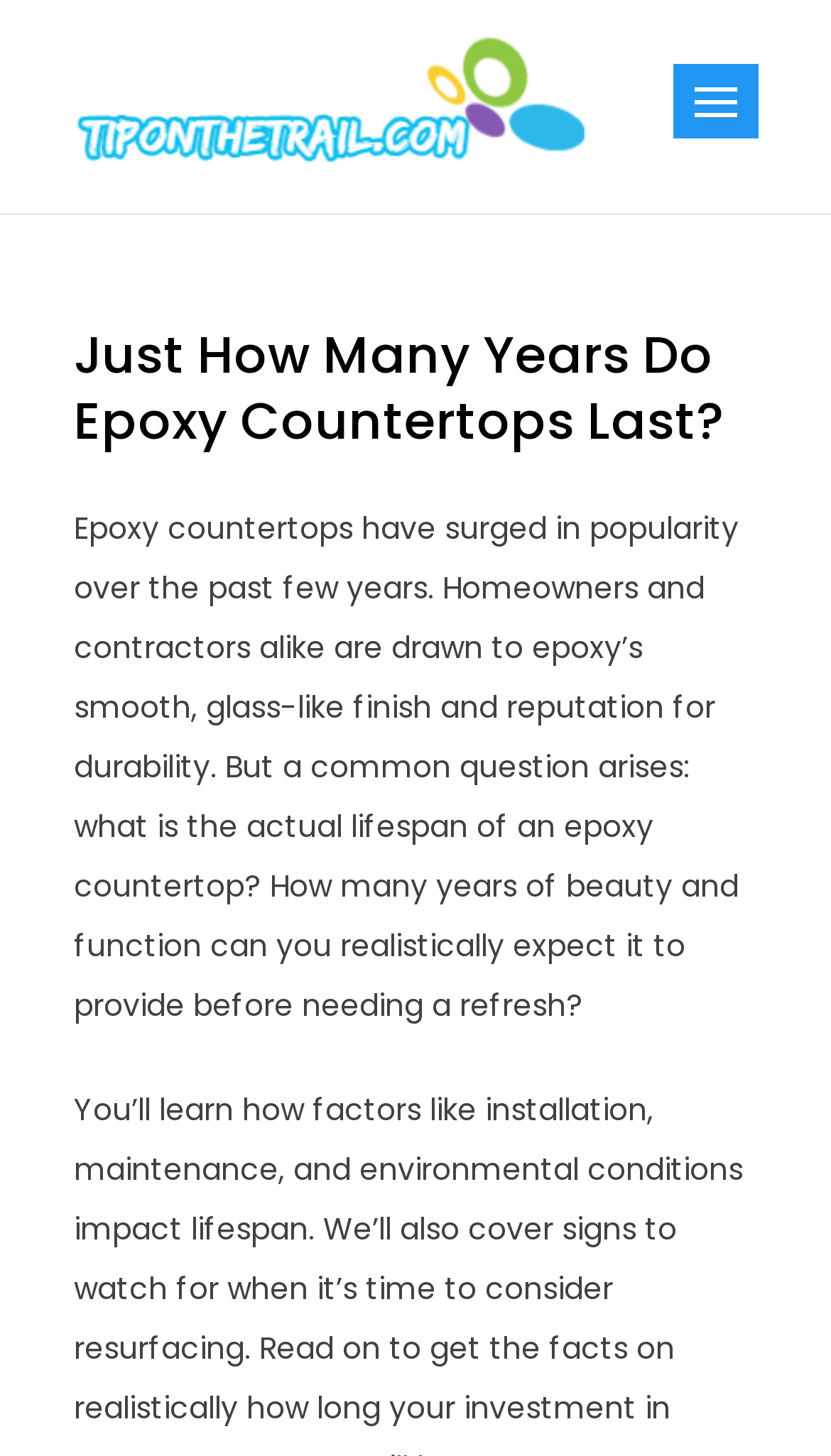Locate the bounding box of the user interface element based on this description: "alt="Logo"".

[0.088, 0.015, 0.704, 0.132]